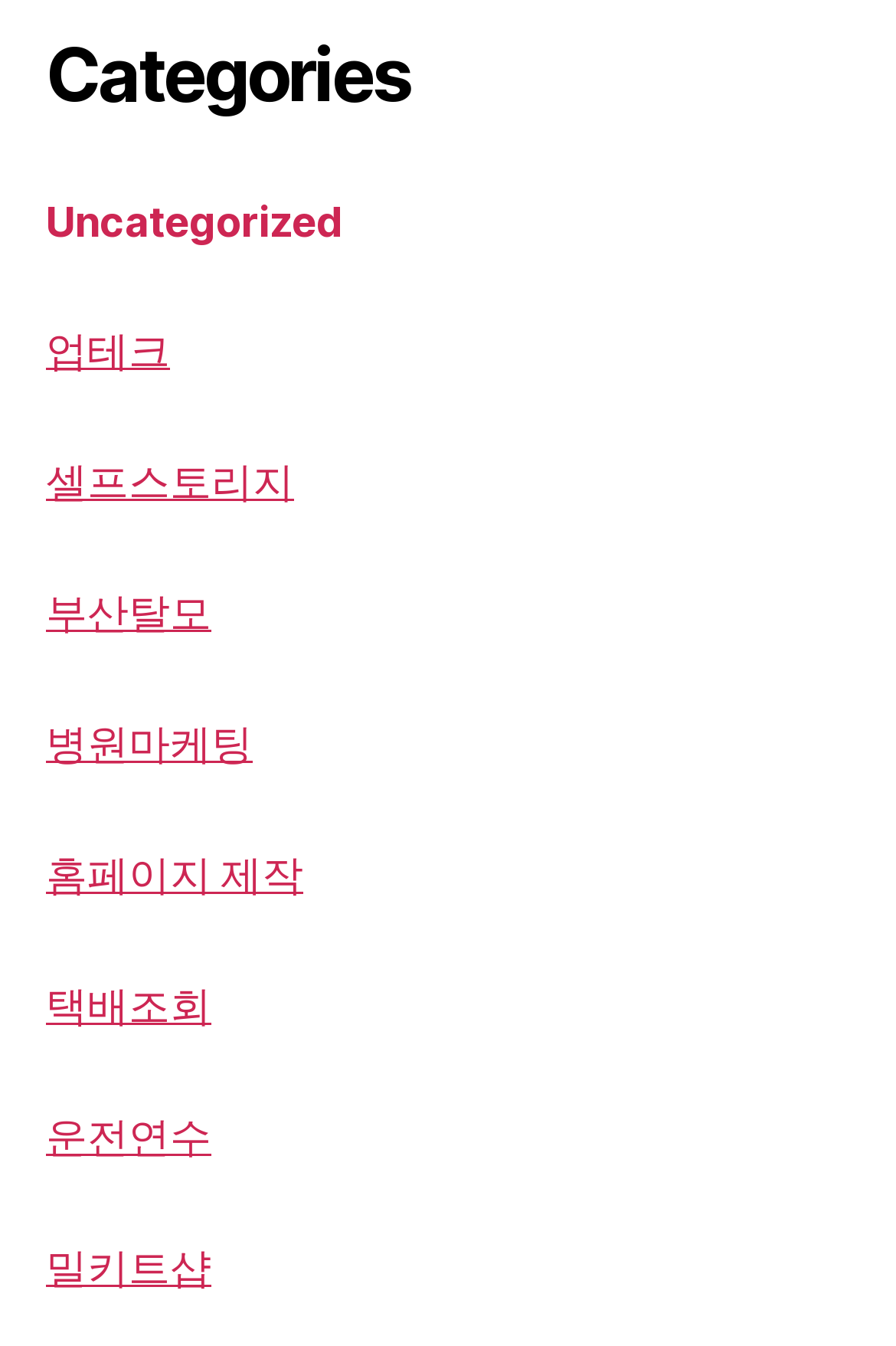Could you locate the bounding box coordinates for the section that should be clicked to accomplish this task: "go to 업테크 page".

[0.051, 0.243, 0.19, 0.282]